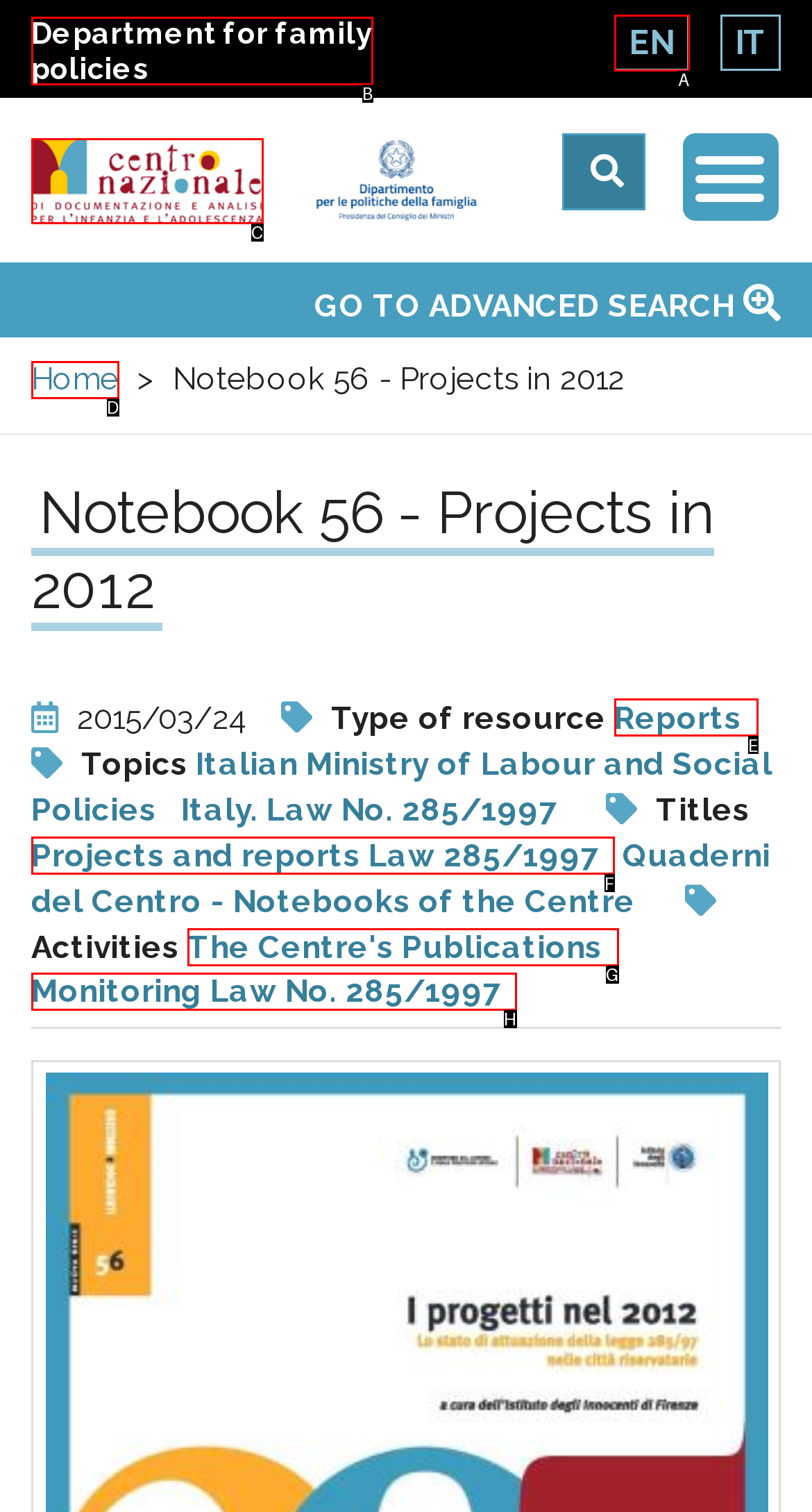Using the element description: thedayschoolatcss, select the HTML element that matches best. Answer with the letter of your choice.

None